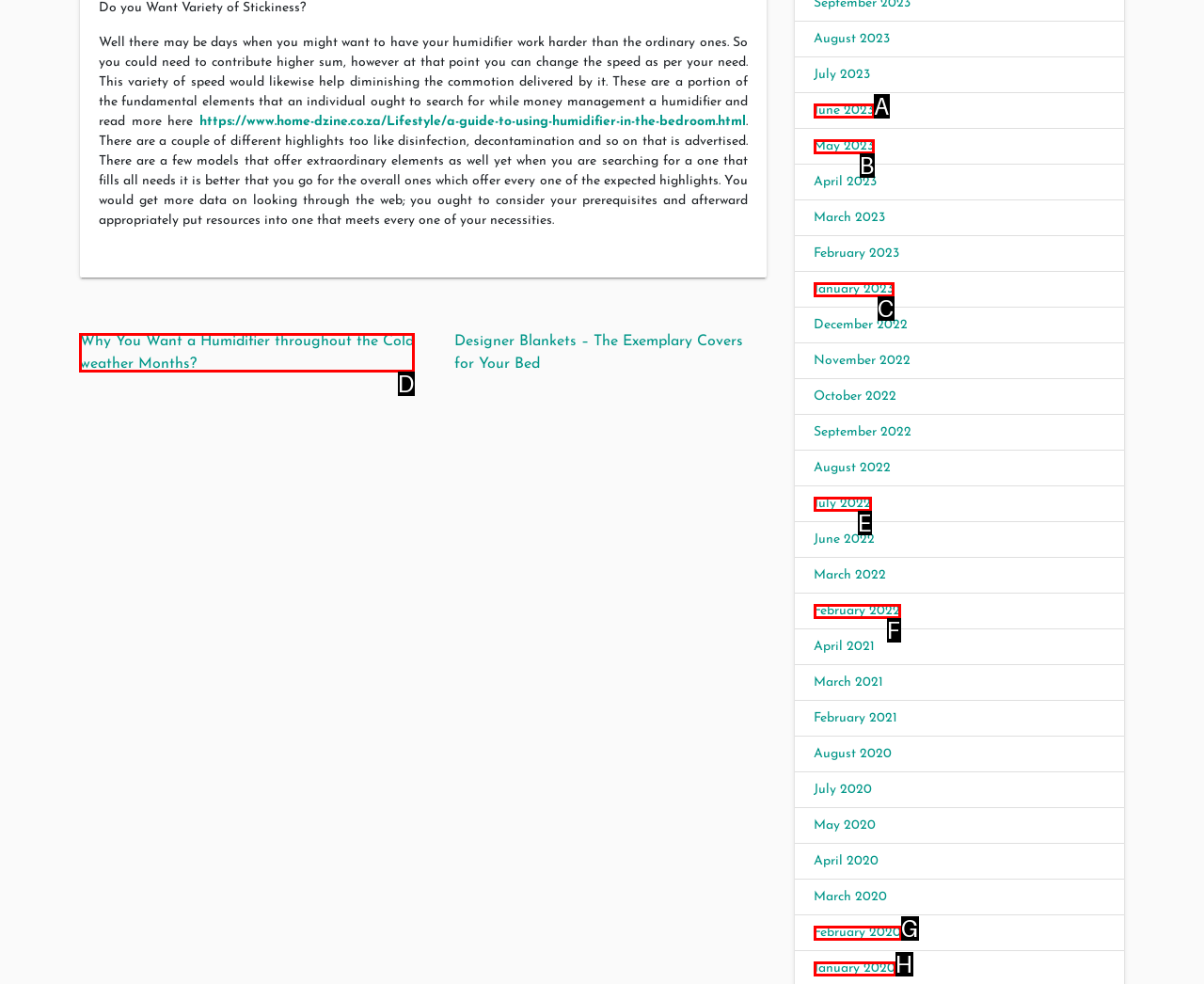Choose the HTML element you need to click to achieve the following task: Click on 'Why You Want a Humidifier throughout the Cold weather Months?'
Respond with the letter of the selected option from the given choices directly.

D